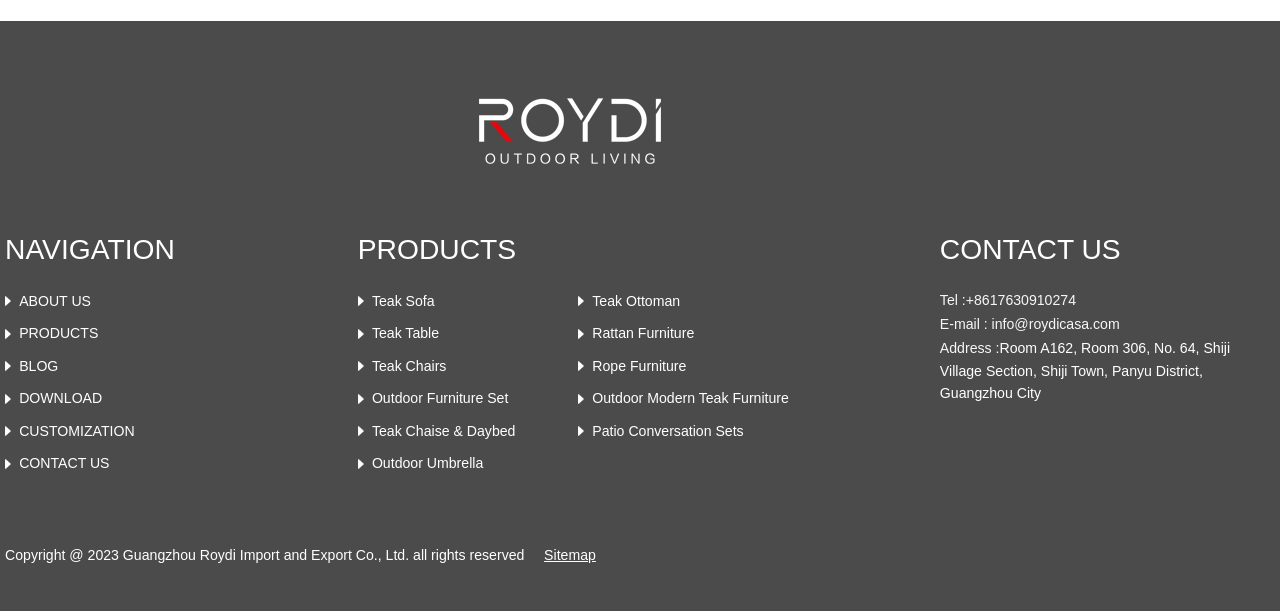Give the bounding box coordinates for the element described as: "Sitemap".

[0.425, 0.895, 0.466, 0.921]